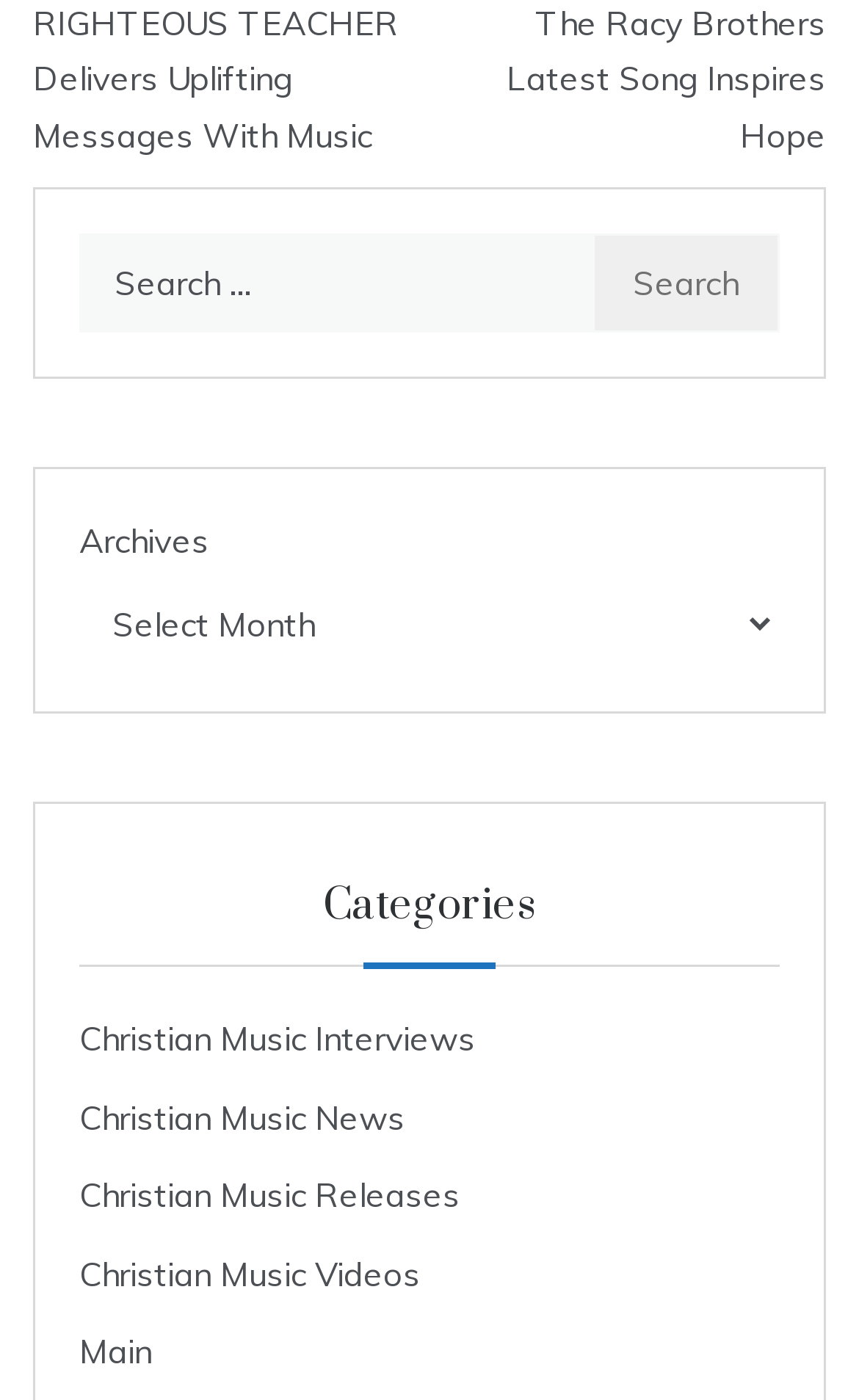Identify the coordinates of the bounding box for the element described below: "parent_node: Search for: value="Search"". Return the coordinates as four float numbers between 0 and 1: [left, top, right, bottom].

[0.689, 0.168, 0.908, 0.238]